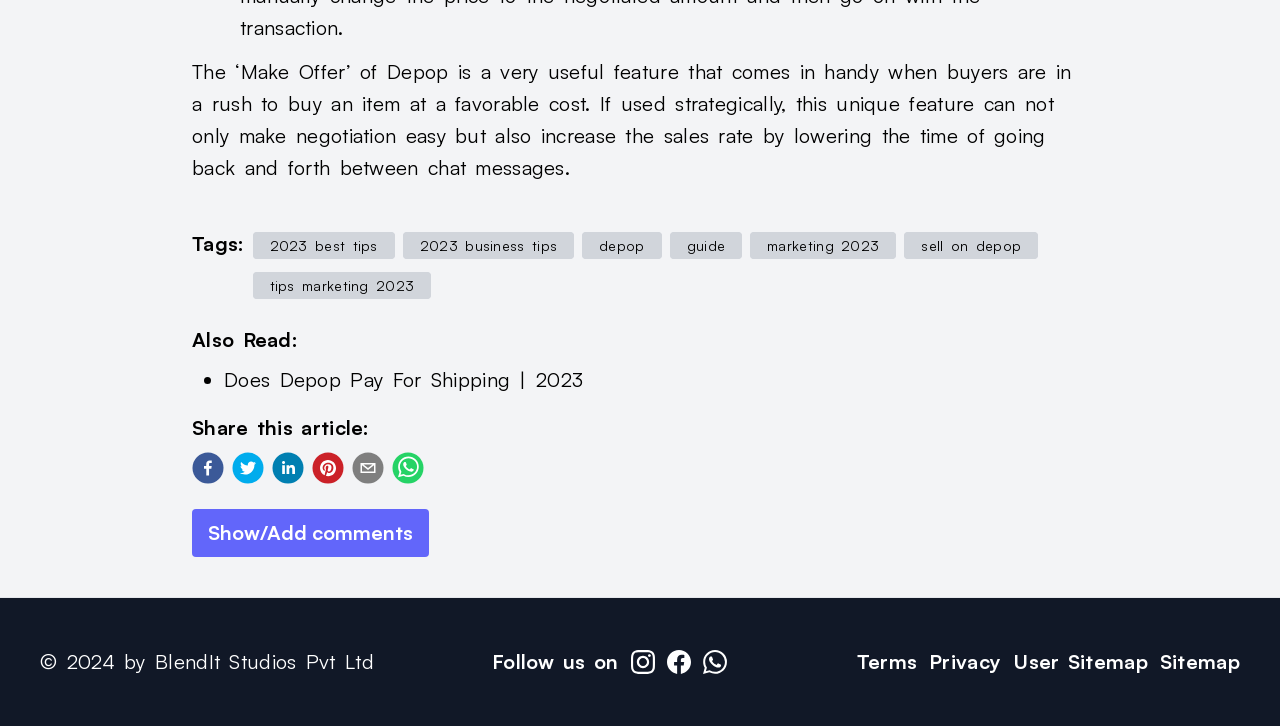Utilize the details in the image to give a detailed response to the question: What is the company name at the bottom of the page?

The company name 'BlendIt Studios Pvt Ltd' is displayed at the bottom of the page, indicating the owner or publisher of the website.